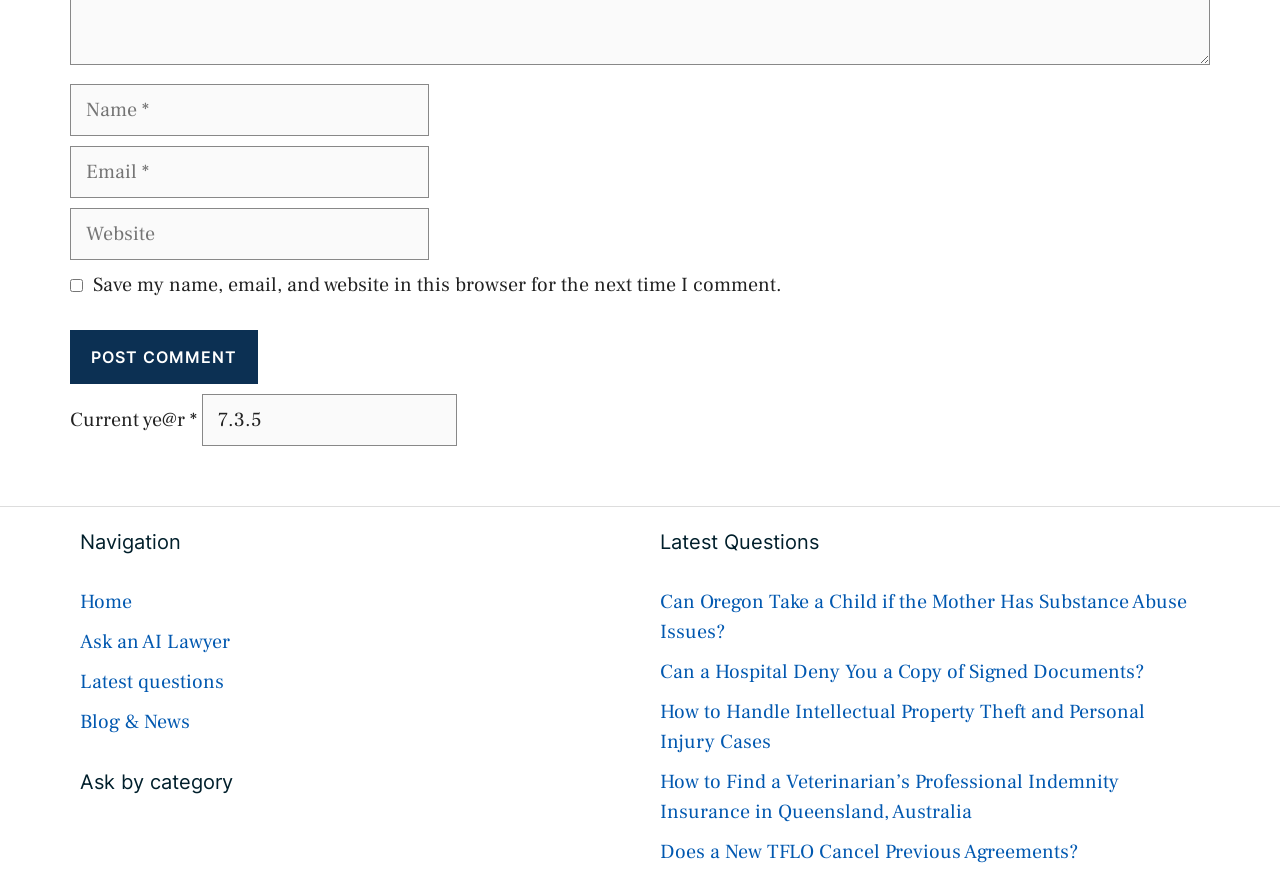Locate the bounding box coordinates of the area to click to fulfill this instruction: "Enter your name". The bounding box should be presented as four float numbers between 0 and 1, in the order [left, top, right, bottom].

[0.055, 0.095, 0.335, 0.154]